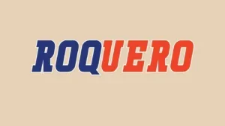What is the background color of the design?
Give a single word or phrase answer based on the content of the image.

Soft beige